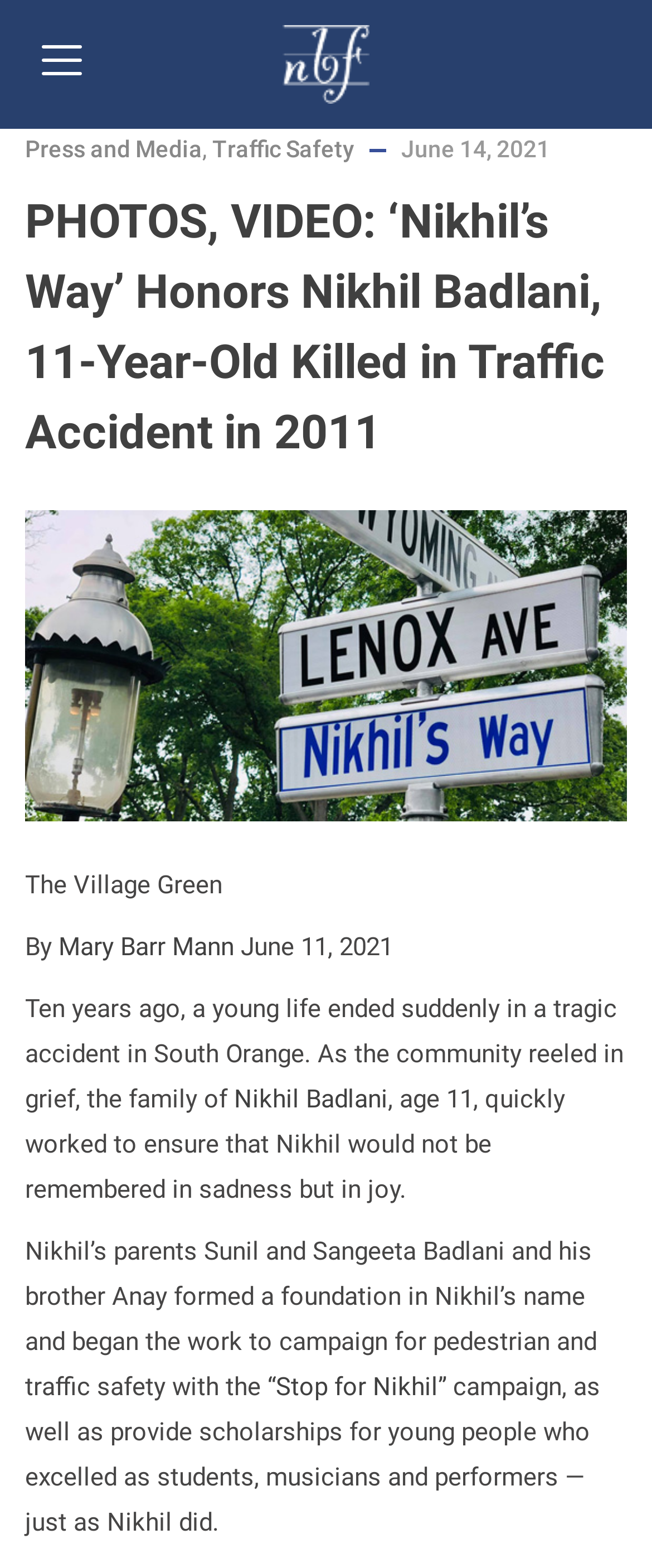Generate a comprehensive description of the webpage.

The webpage is dedicated to honoring the memory of Nikhil Badlani, an 11-year-old boy who was killed in a traffic accident in 2011. At the top left of the page, there is a link to the Nikhil Badlani Foundation, accompanied by an image of the foundation's logo. Below this, there are three links: "Press and Media", "Traffic Safety", and "June 14, 2021", which is a date.

The main heading of the page reads "PHOTOS, VIDEO: ‘Nikhil’s Way’ Honors Nikhil Badlani, 11-Year-Old Killed in Traffic Accident in 2011", which is followed by a large image related to the topic. Above the image, there is a section with the title "The Village Green" and an author credit "By Mary Barr Mann" with a date "June 11, 2021".

The main content of the page is a passage of text that tells the story of Nikhil's tragic accident and how his family responded by forming a foundation in his name to campaign for pedestrian and traffic safety. The passage also mentions the "Stop for Nikhil" campaign and the foundation's work in providing scholarships for young people. There are several links and images scattered throughout the page, including a link to Nikhil Badlani's name and an image related to the "Nikhil's Way" initiative.